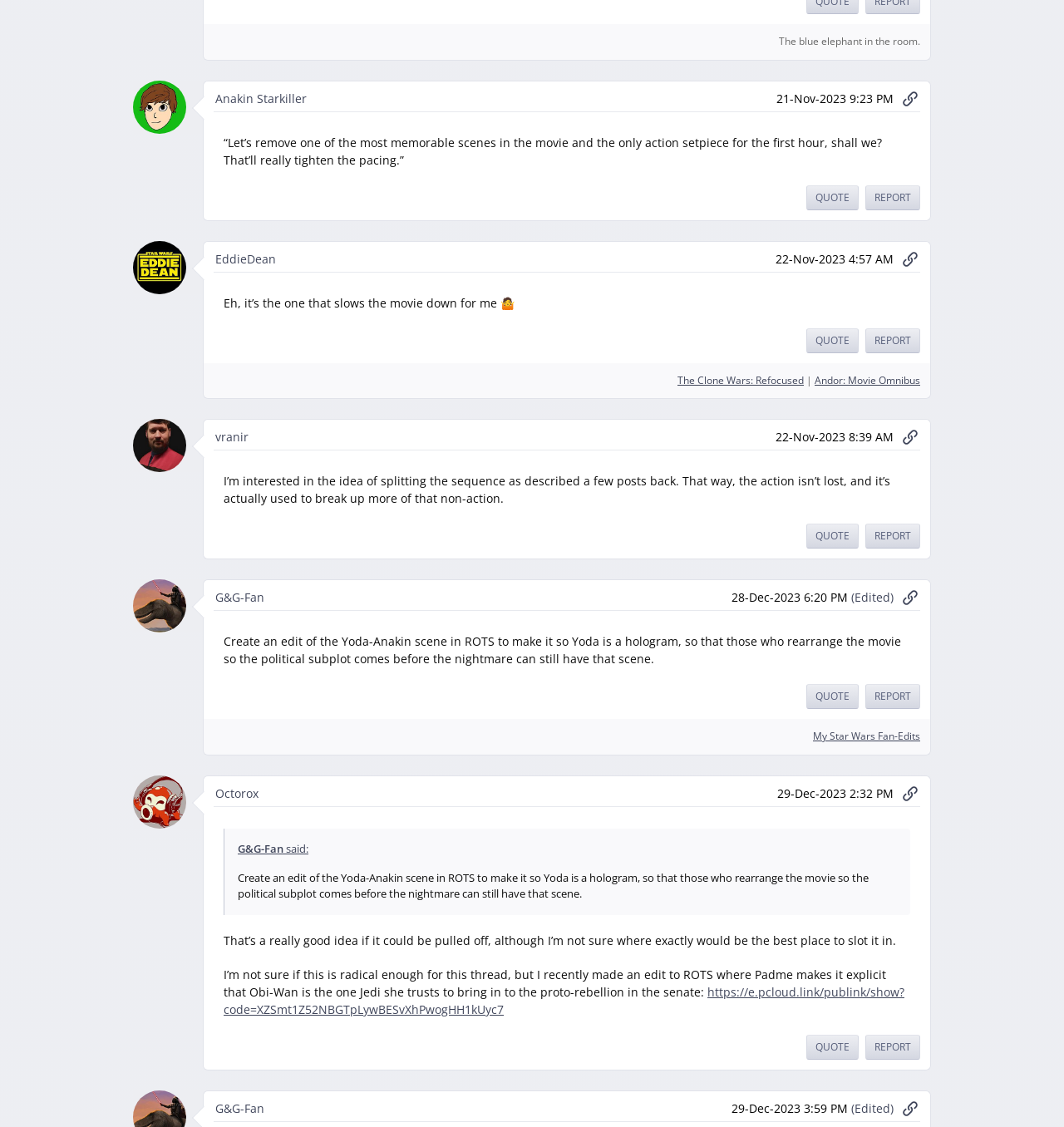Answer the question below with a single word or a brief phrase: 
What is the timestamp of the third article's post?

22-Nov-2023 8:39 AM